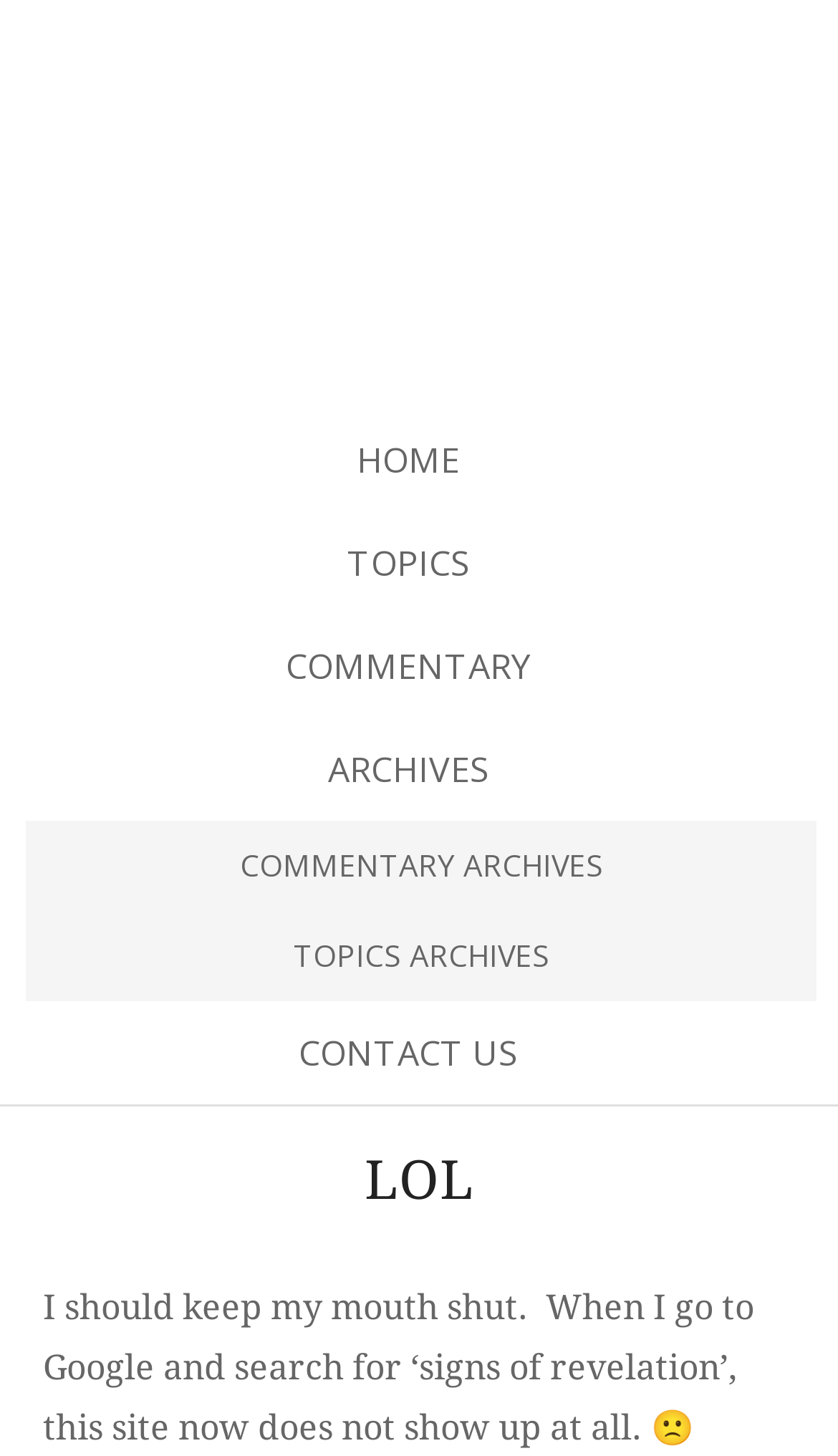Given the description "Press Release", provide the bounding box coordinates of the corresponding UI element.

None